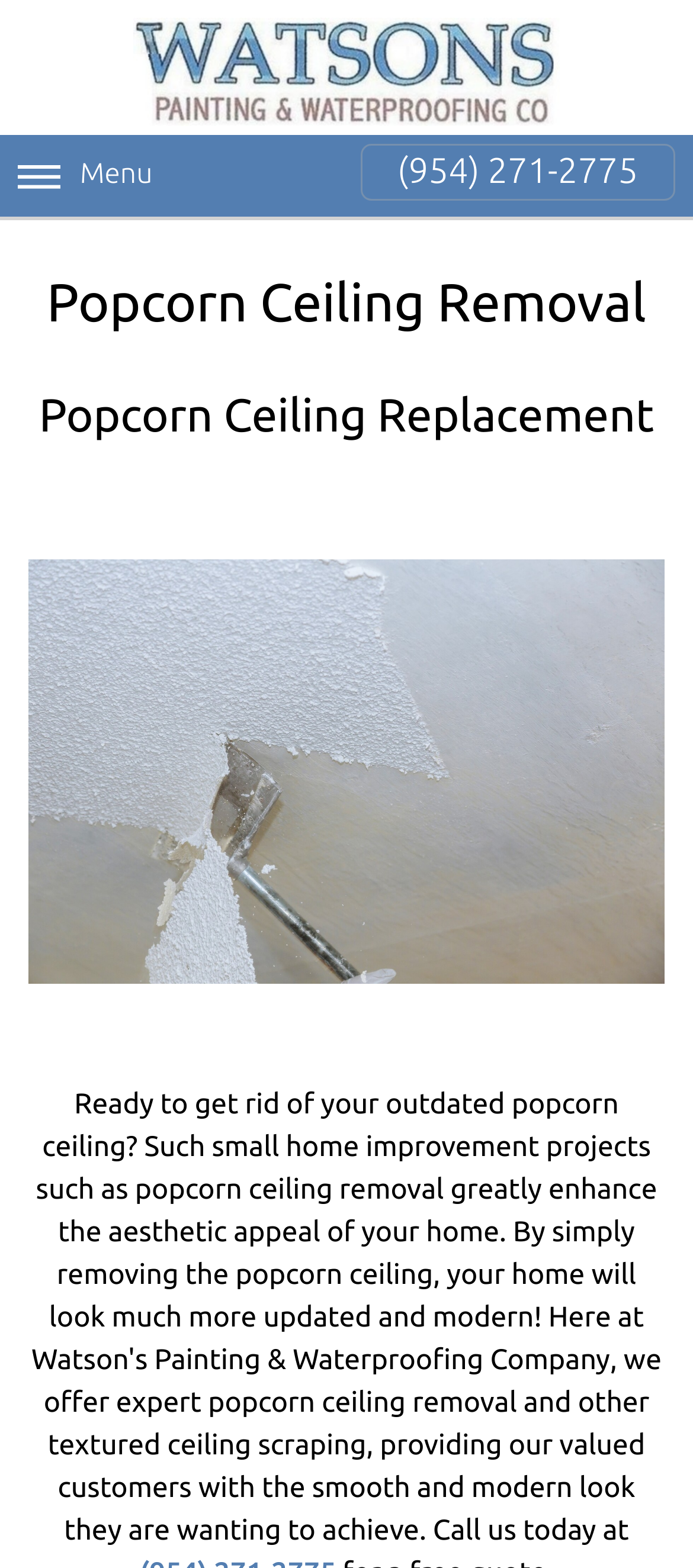Use one word or a short phrase to answer the question provided: 
What is the company name on the logo?

Watson's Painting & Waterproofing Company